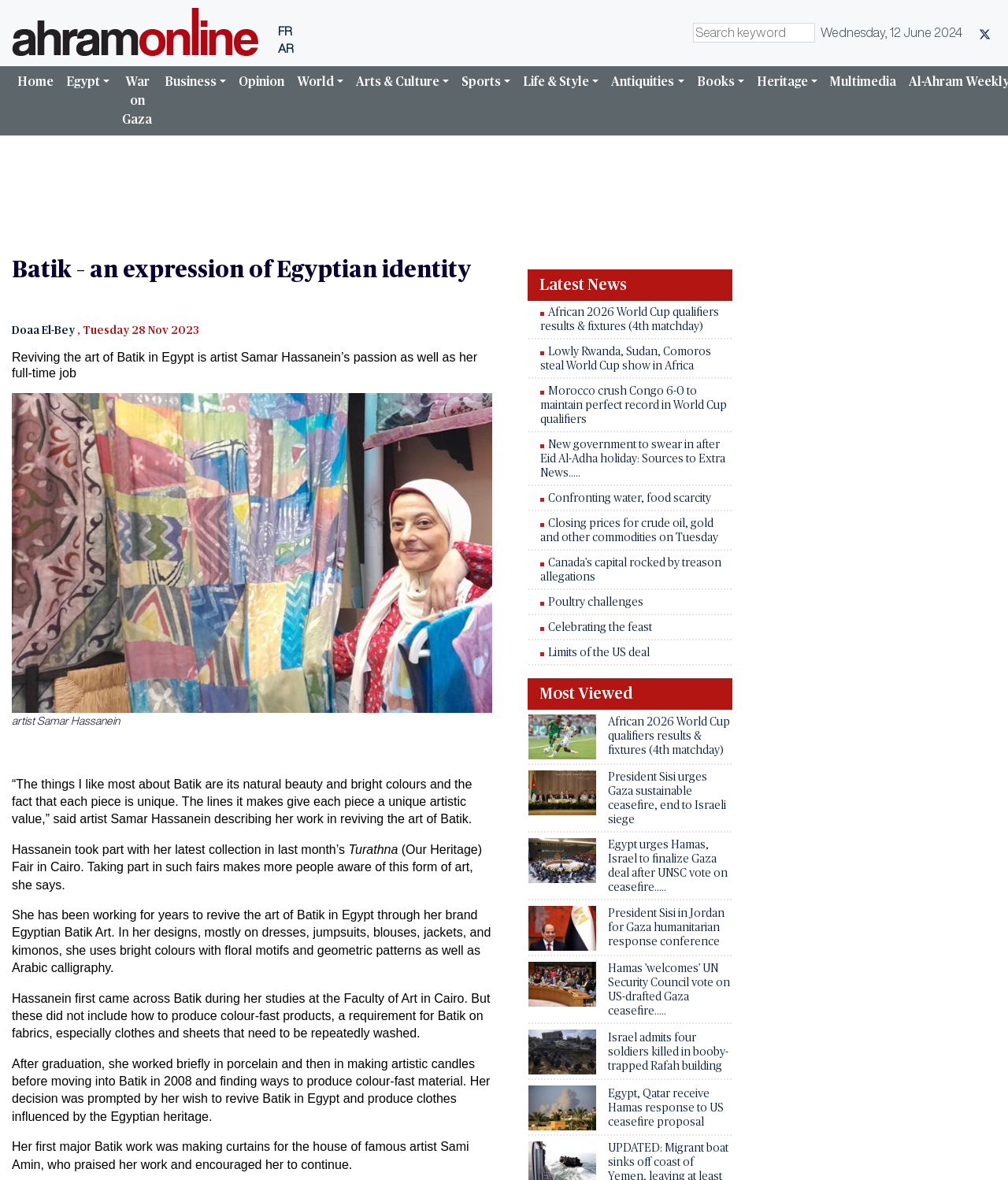Generate a comprehensive caption for the webpage you are viewing.

This webpage is from Al-Ahram Weekly, an online news platform. At the top, there is a navigation menu with links to different sections, including "Home", "War on Gaza", "Business", "Opinion", and more. On the top right, there is a search bar and a language selection option with links to "FR" and "AR" for French and Arabic languages, respectively.

Below the navigation menu, there is a heading that reads "Batik – an expression of Egyptian identity" followed by a subheading with the author's name, "Doaa El-Bey", and the date "Tuesday 28 Nov 2023". The main article discusses the art of Batik in Egypt, with a focus on artist Samar Hassanein's work in reviving this traditional art form. The article includes several paragraphs of text, with quotes from the artist, and an image of her.

On the right side of the page, there is a section titled "Latest News" with a list of news articles, each with a link to the full story. The articles cover a range of topics, including sports, politics, and economics. Below this section, there is another section titled "Most Viewed" with a list of popular news articles.

At the bottom of the page, there is a footer section with links to other sections of the website, including "Multimedia" and "Heritage".